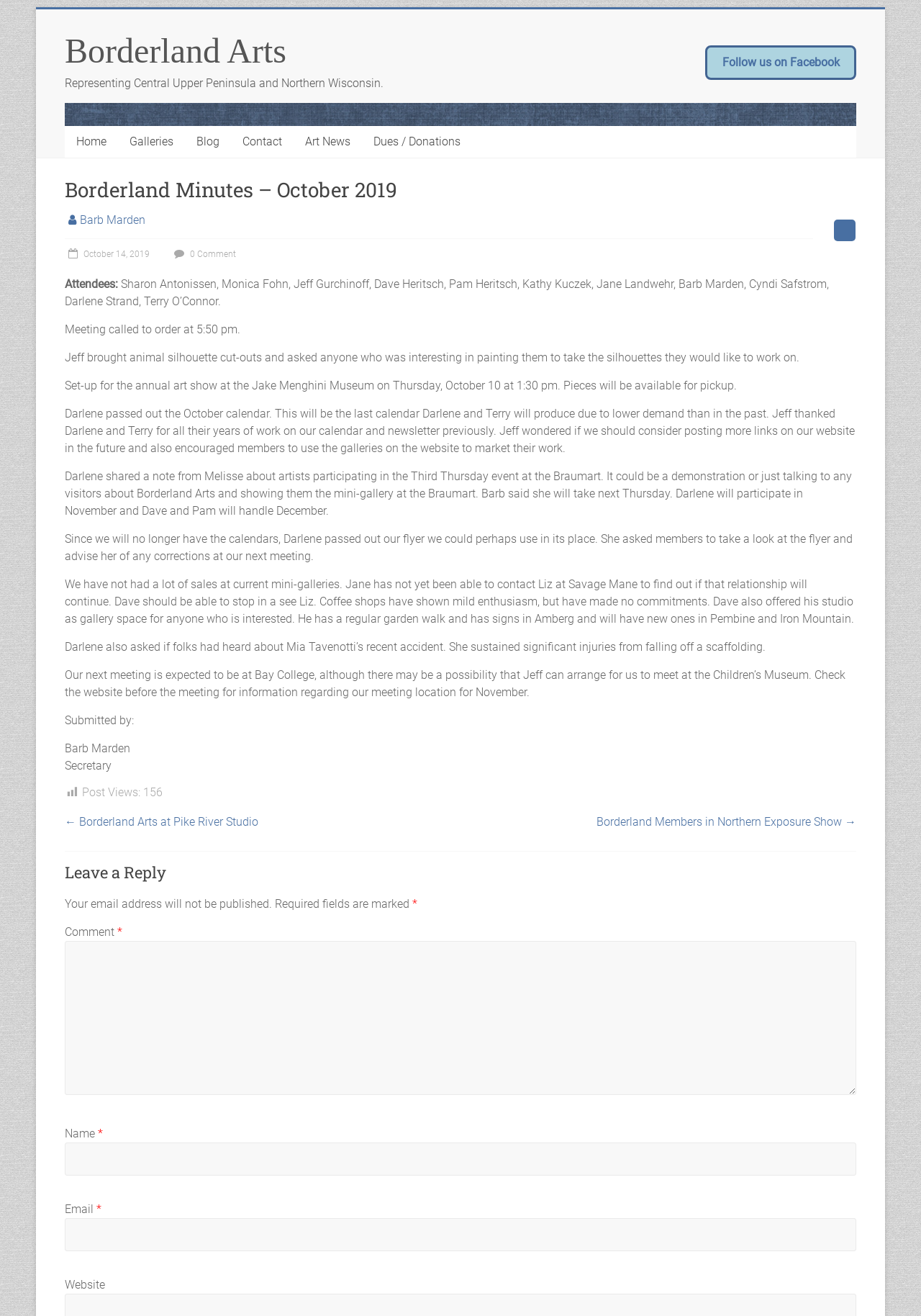Determine the bounding box coordinates for the element that should be clicked to follow this instruction: "Follow us on Facebook". The coordinates should be given as four float numbers between 0 and 1, in the format [left, top, right, bottom].

[0.784, 0.042, 0.911, 0.053]